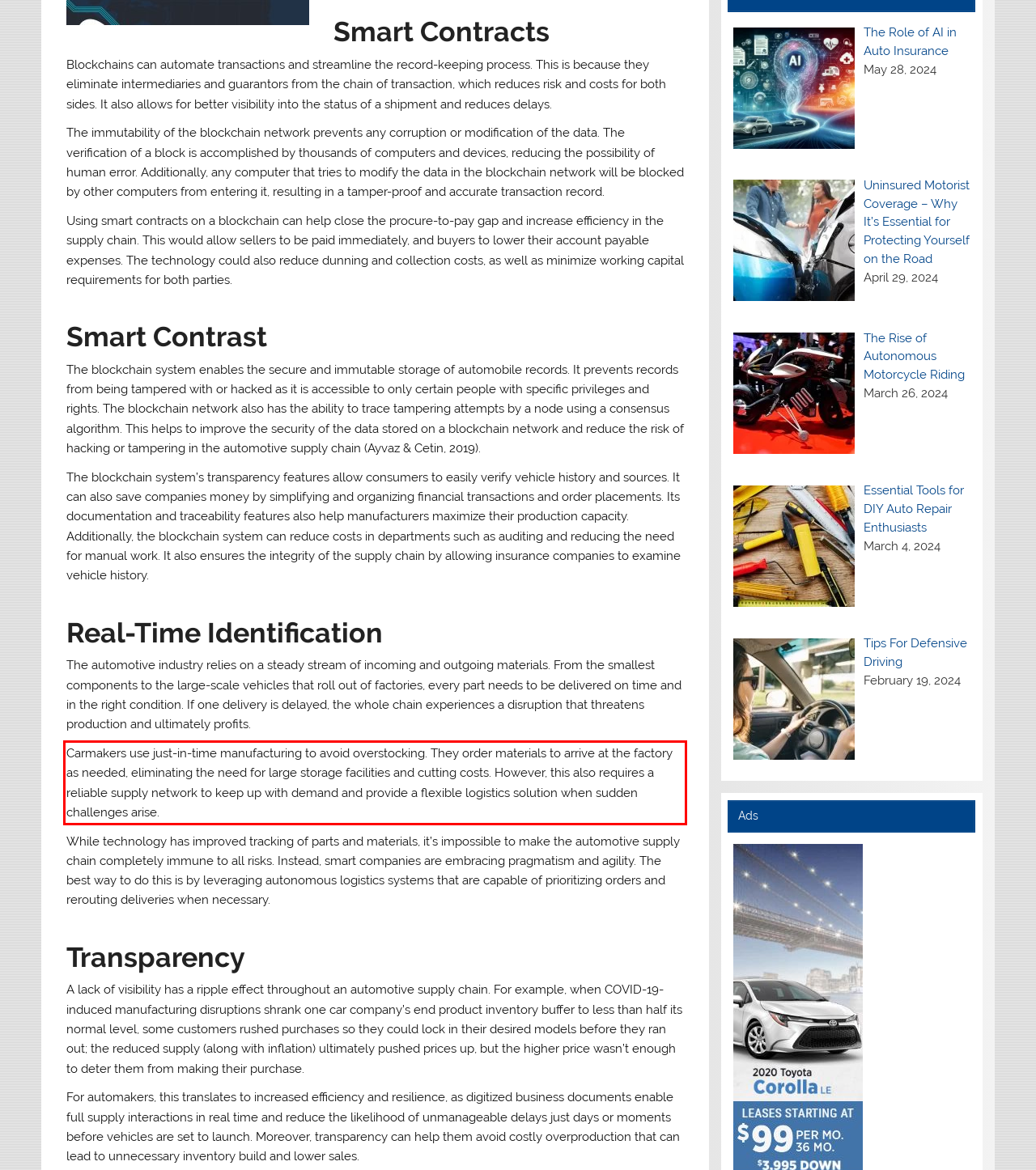Within the provided webpage screenshot, find the red rectangle bounding box and perform OCR to obtain the text content.

Carmakers use just-in-time manufacturing to avoid overstocking. They order materials to arrive at the factory as needed, eliminating the need for large storage facilities and cutting costs. However, this also requires a reliable supply network to keep up with demand and provide a flexible logistics solution when sudden challenges arise.